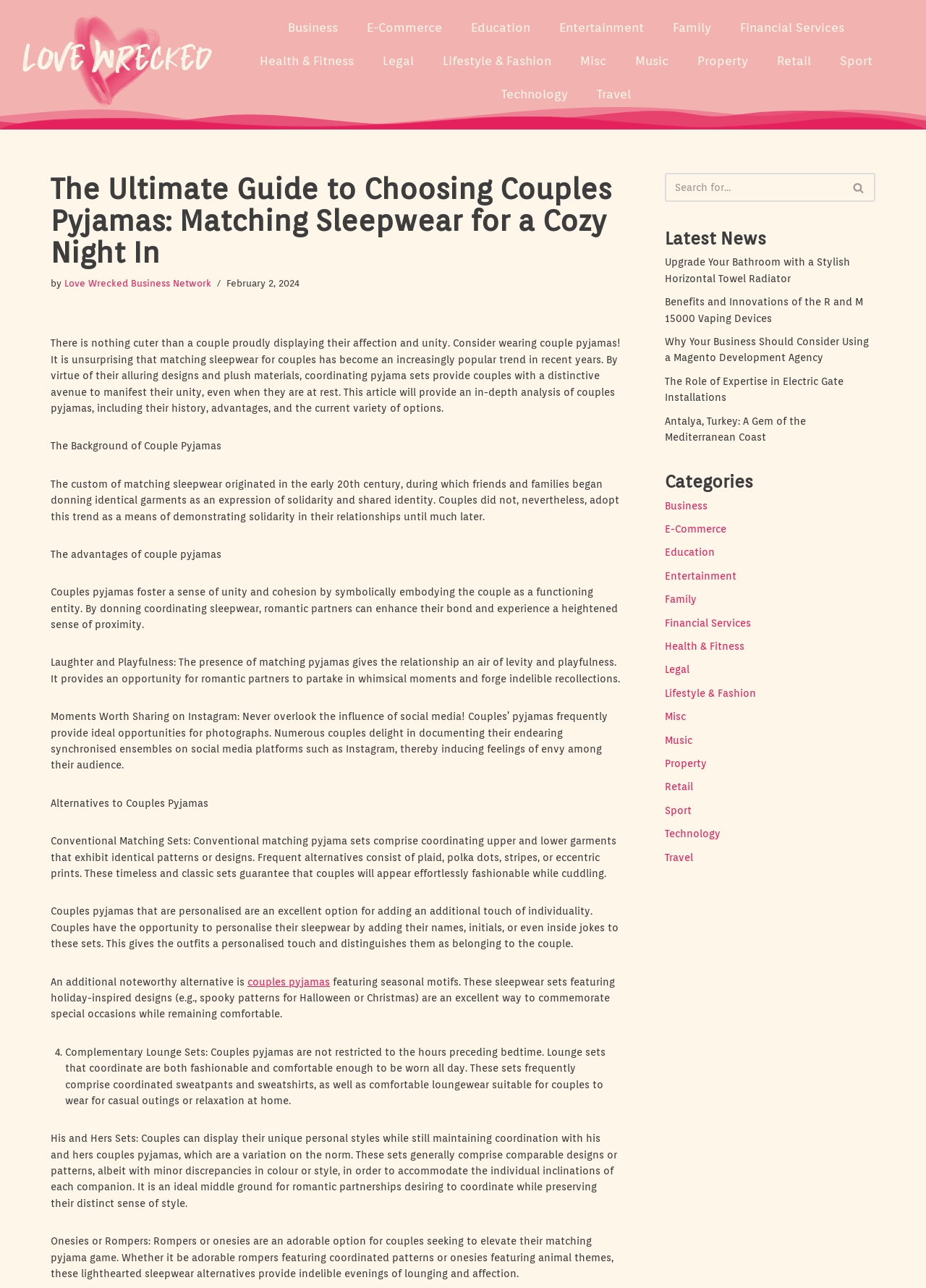Answer this question using a single word or a brief phrase:
What is the main topic of this article?

Couples Pyjamas